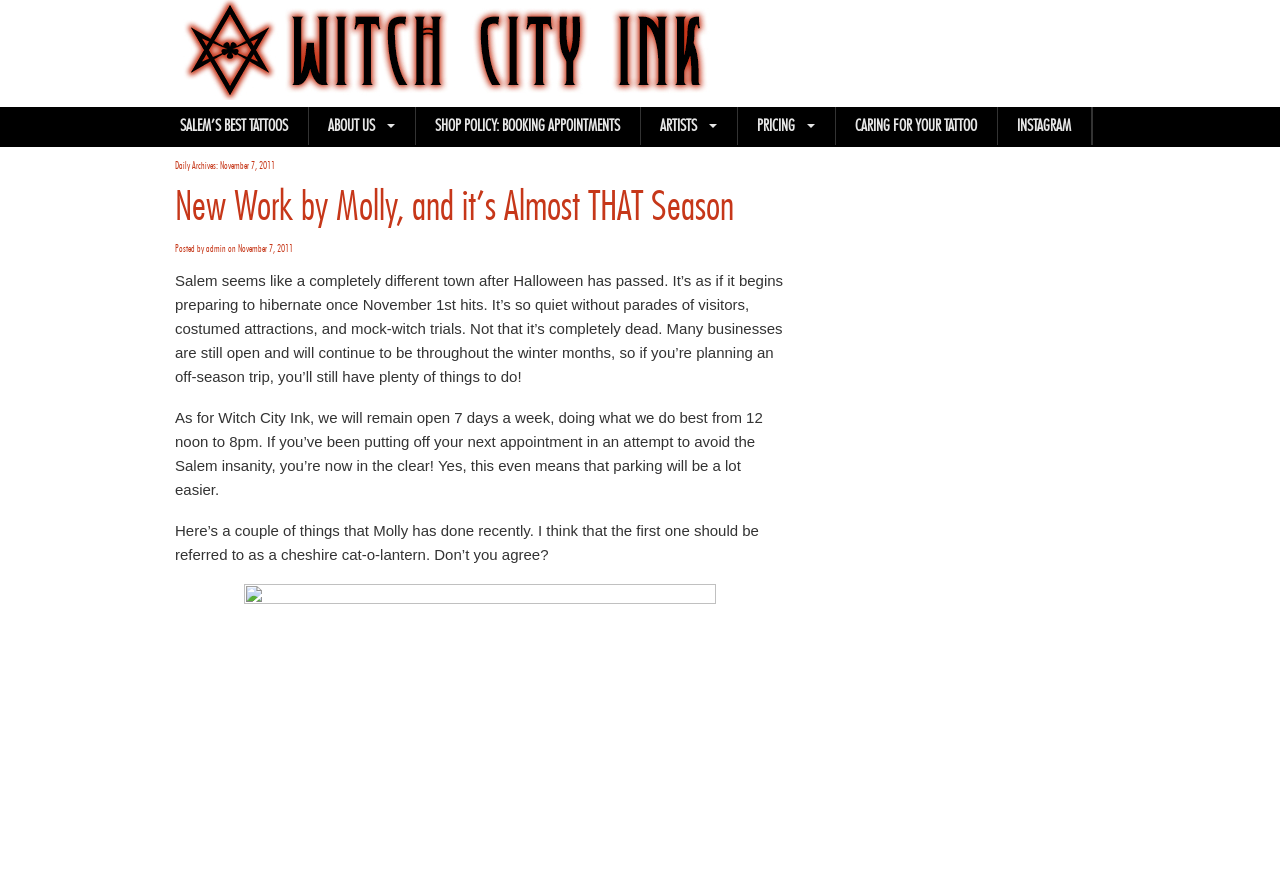Identify the bounding box coordinates for the region of the element that should be clicked to carry out the instruction: "Read New Work by Molly, and it’s Almost THAT Season". The bounding box coordinates should be four float numbers between 0 and 1, i.e., [left, top, right, bottom].

[0.137, 0.216, 0.573, 0.261]